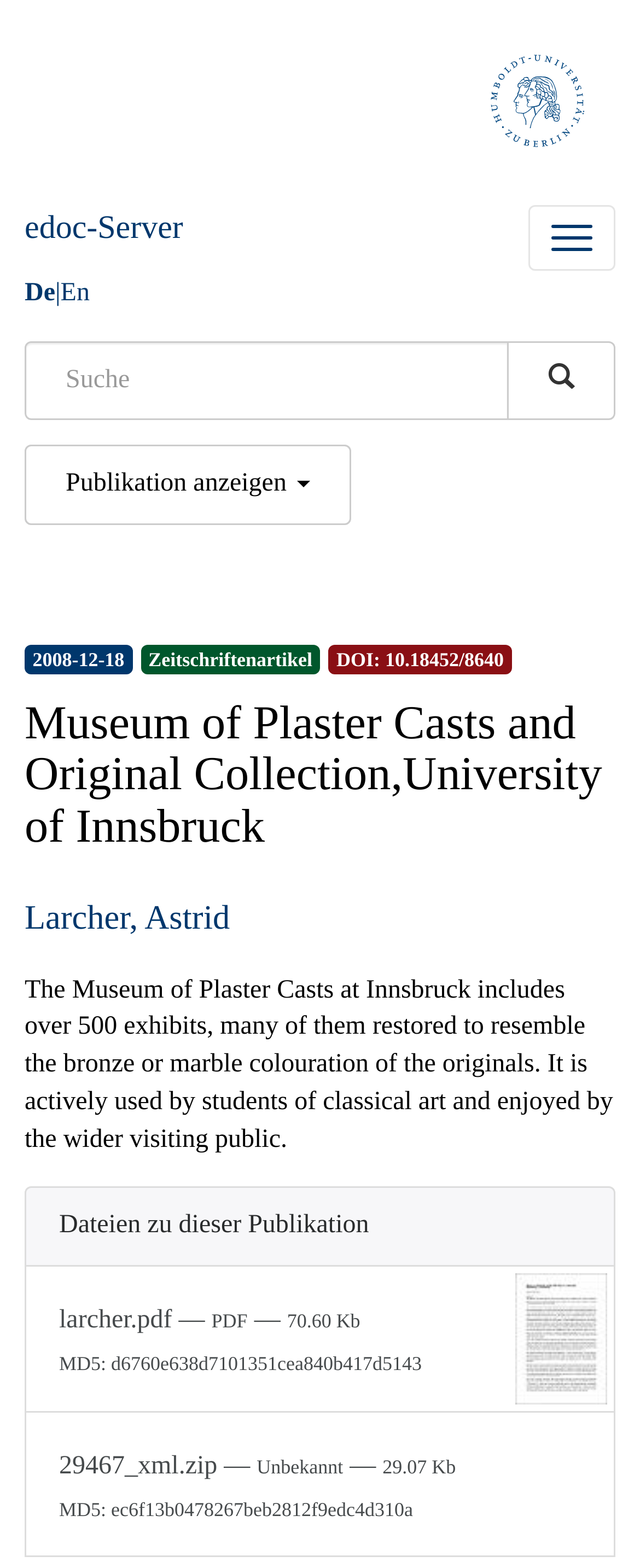Please identify the bounding box coordinates of the element's region that I should click in order to complete the following instruction: "View DOI information". The bounding box coordinates consist of four float numbers between 0 and 1, i.e., [left, top, right, bottom].

[0.513, 0.411, 0.812, 0.429]